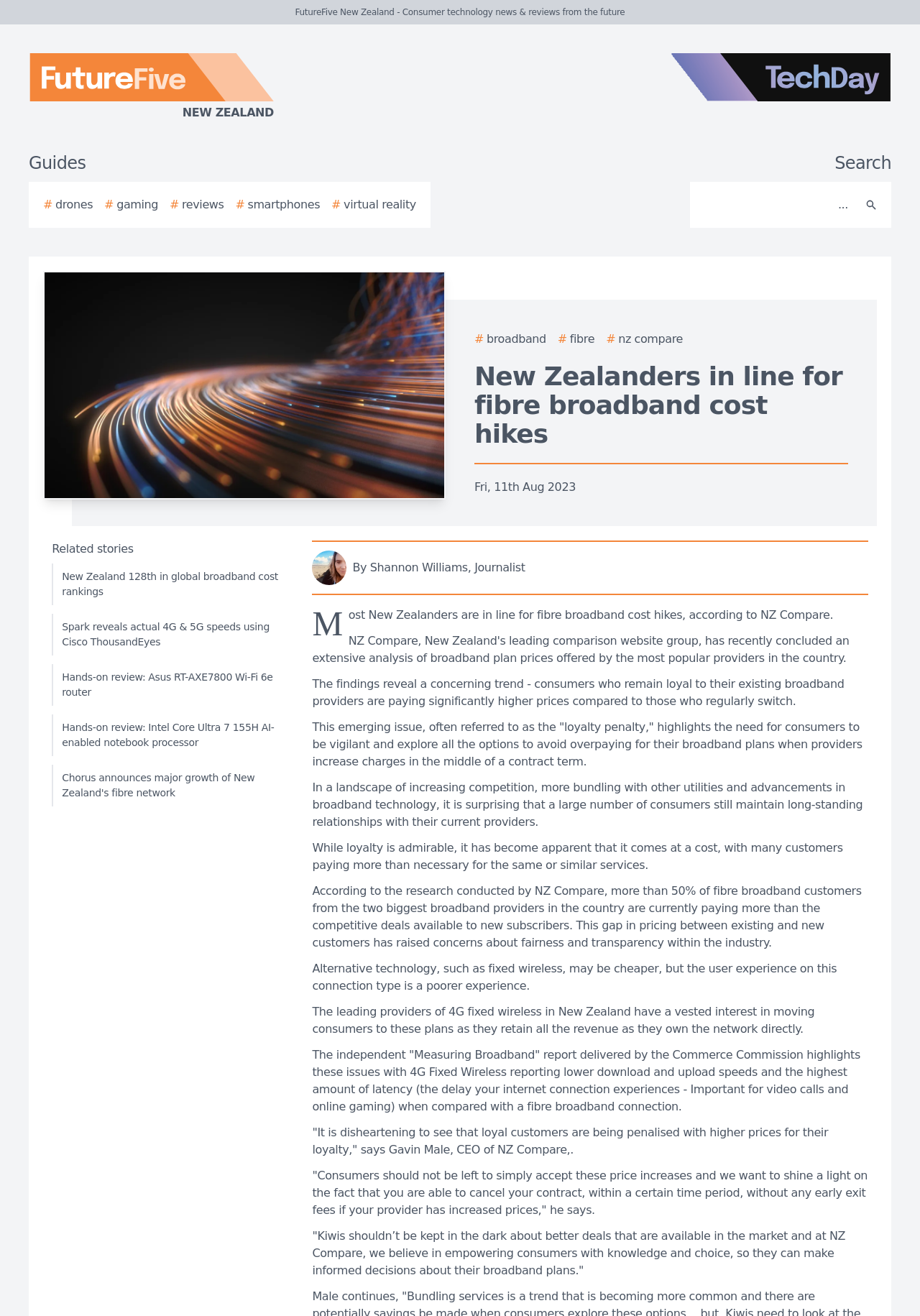Locate the headline of the webpage and generate its content.

New Zealanders in line for fibre broadband cost hikes